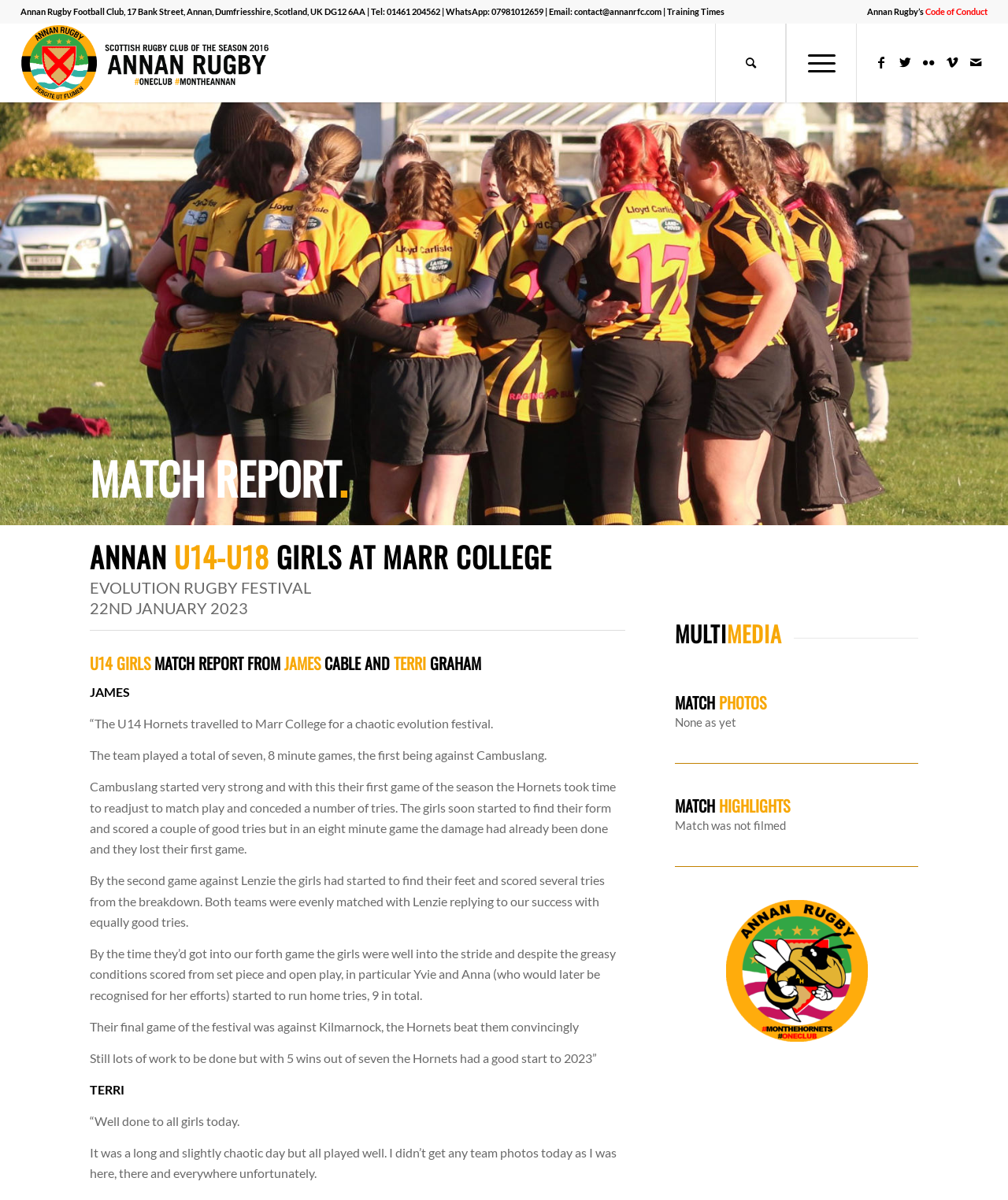Given the element description Annan Rugby’s Code of Conduct, predict the bounding box coordinates for the UI element in the webpage screenshot. The format should be (top-left x, top-left y, bottom-right x, bottom-right y), and the values should be between 0 and 1.

[0.853, 0.007, 0.98, 0.013]